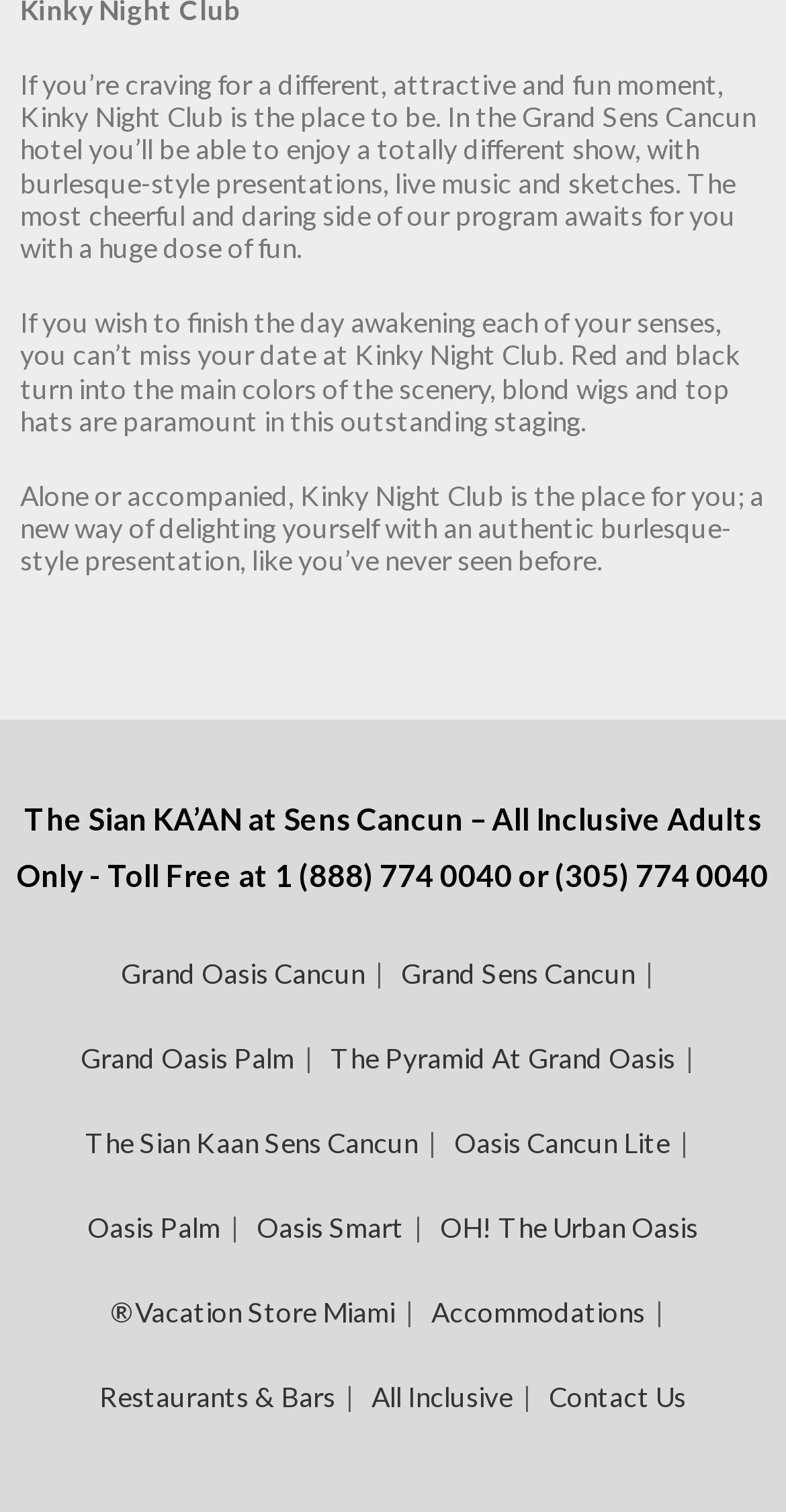Determine the bounding box for the UI element that matches this description: "Contact Us".

[0.699, 0.897, 0.873, 0.952]